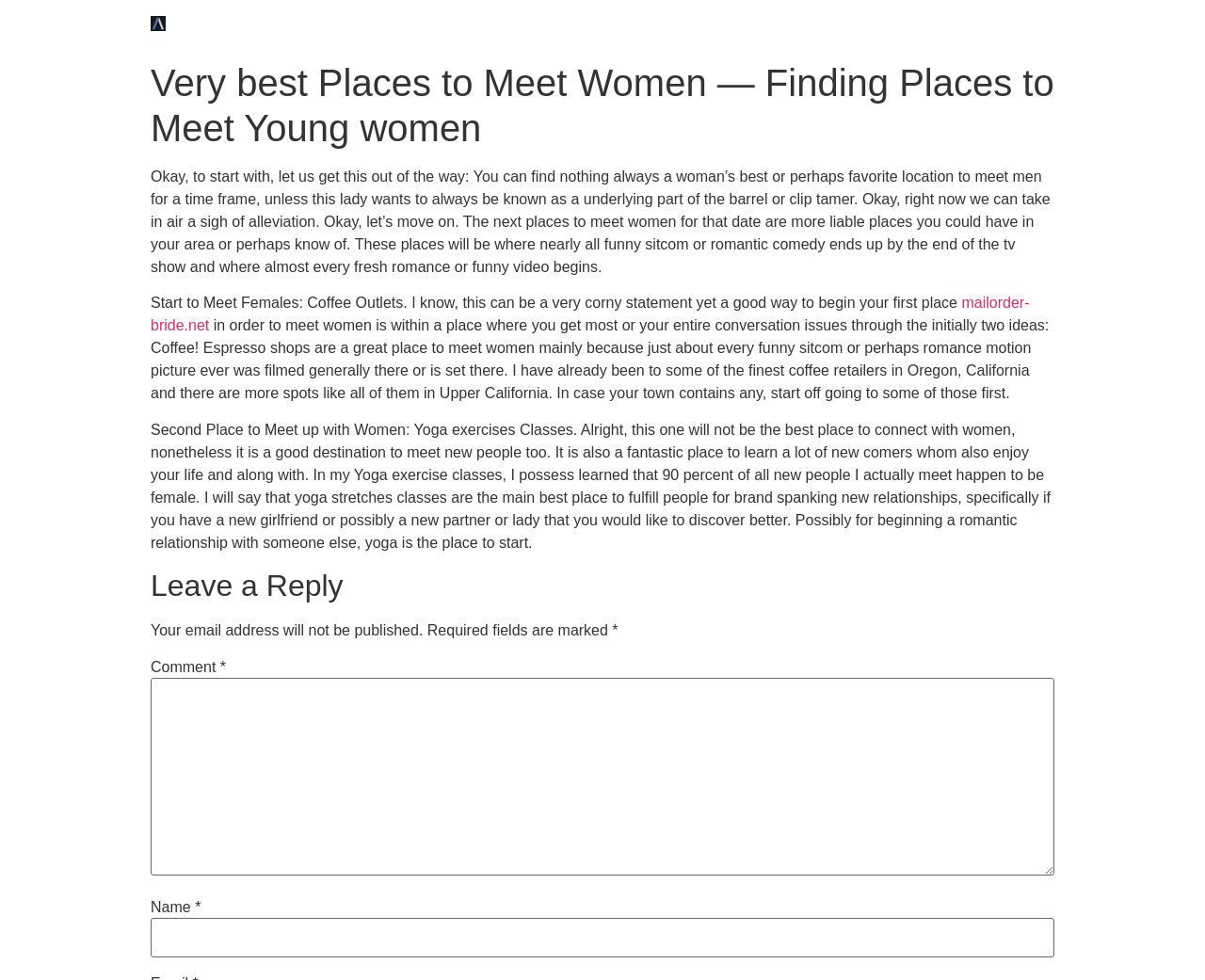Use a single word or phrase to answer the question:
What percentage of new people met in yoga classes are female?

90 percent